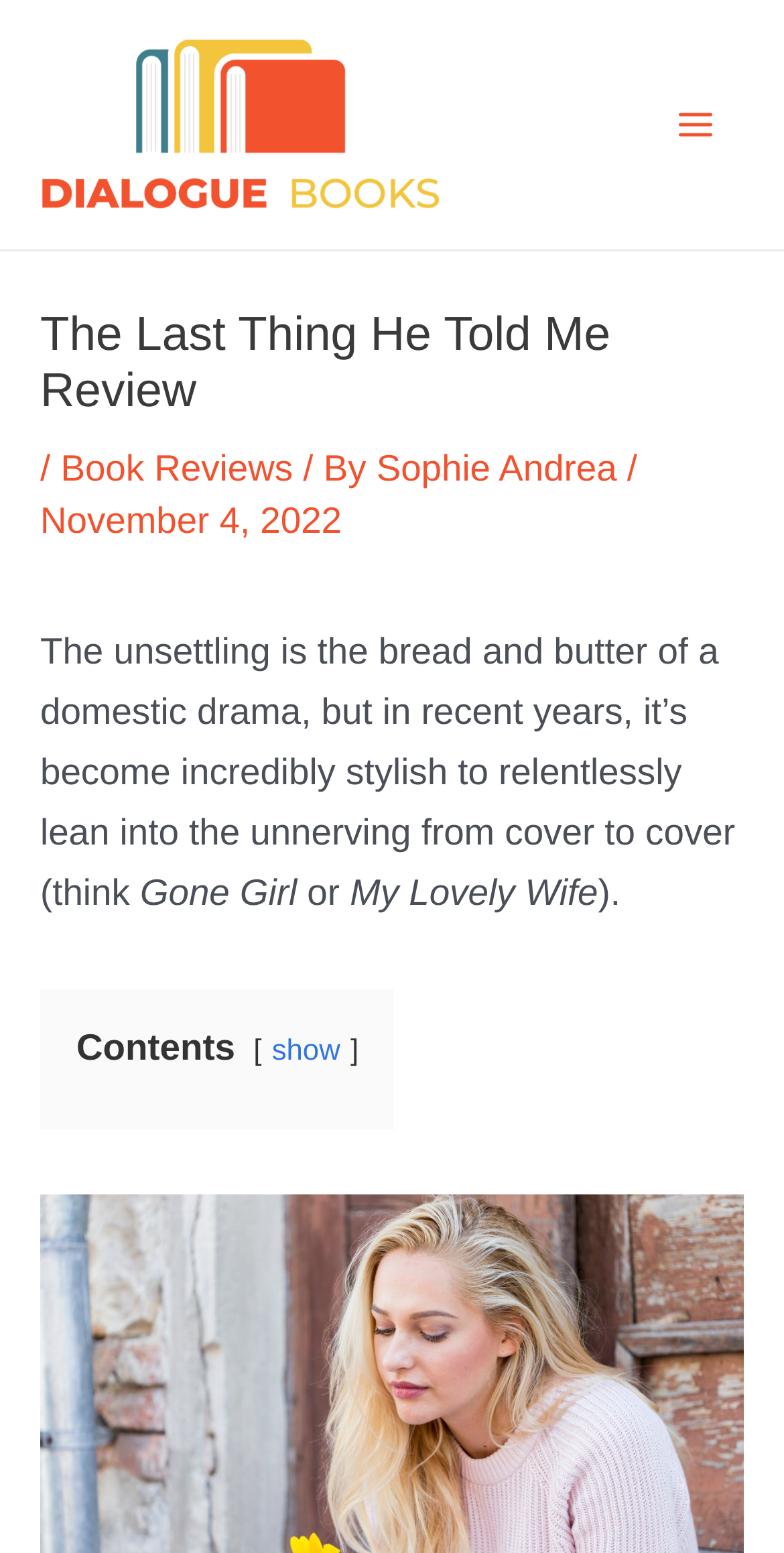Find the primary header on the webpage and provide its text.

The Last Thing He Told Me Review